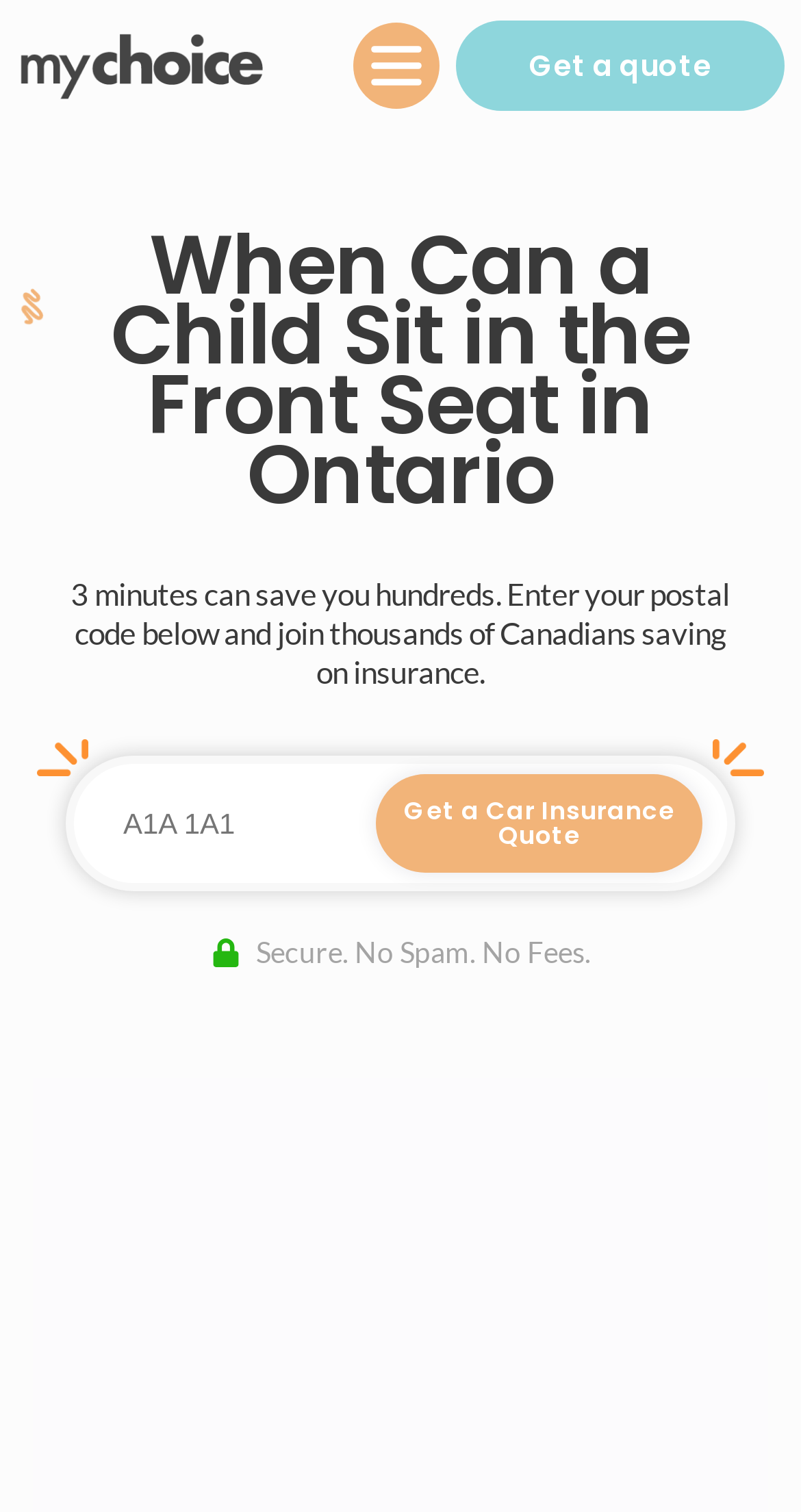What is the promise made by the website?
Using the image, give a concise answer in the form of a single word or short phrase.

Secure. No Spam. No Fees.